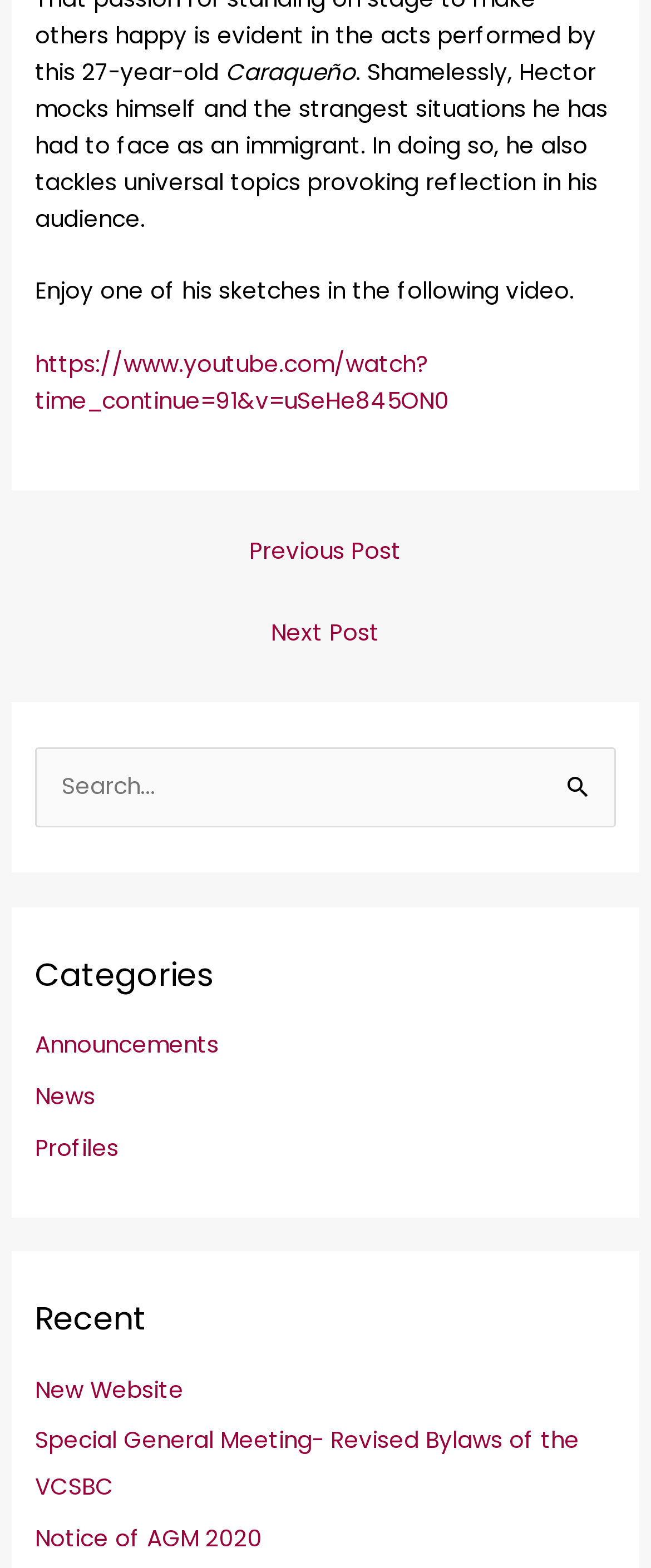How many categories are listed on the webpage?
Look at the image and construct a detailed response to the question.

The webpage lists three categories: Announcements, News, and Profiles, which are located under the 'Categories' heading.